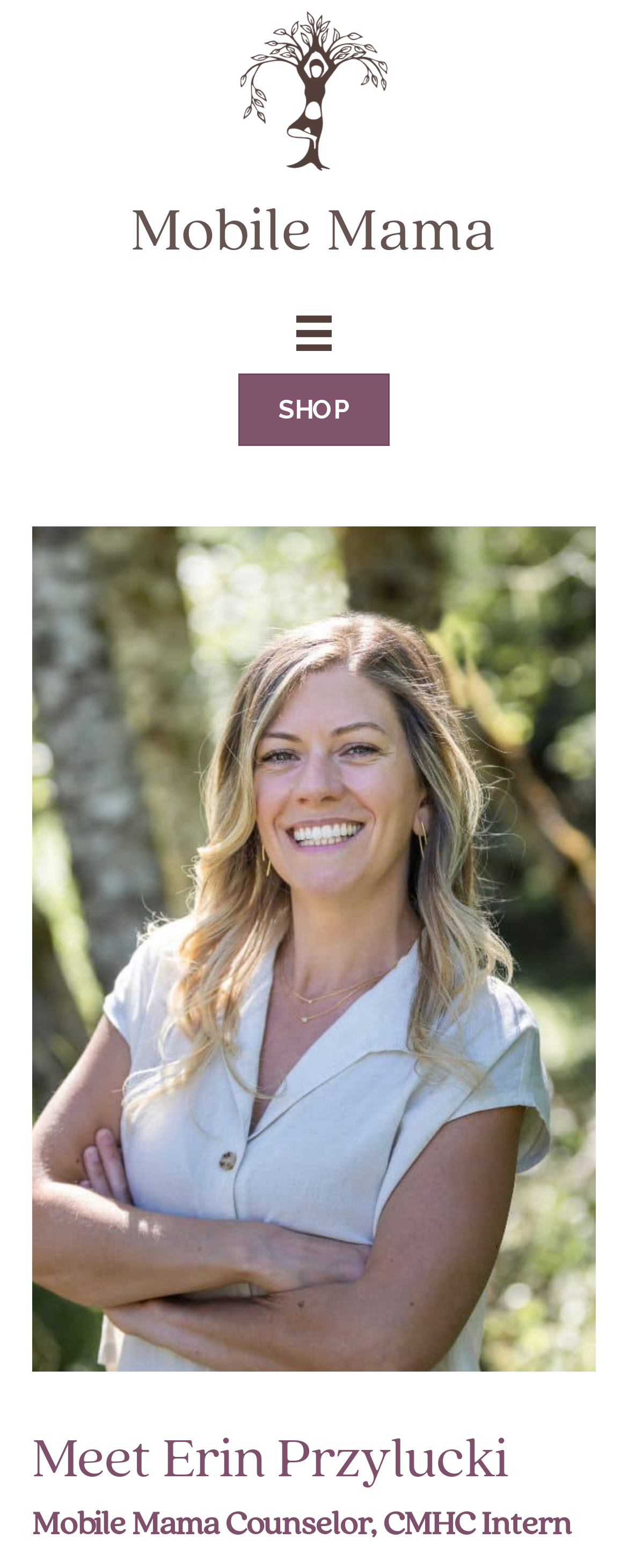Can you find and provide the main heading text of this webpage?

Meet Erin Przylucki